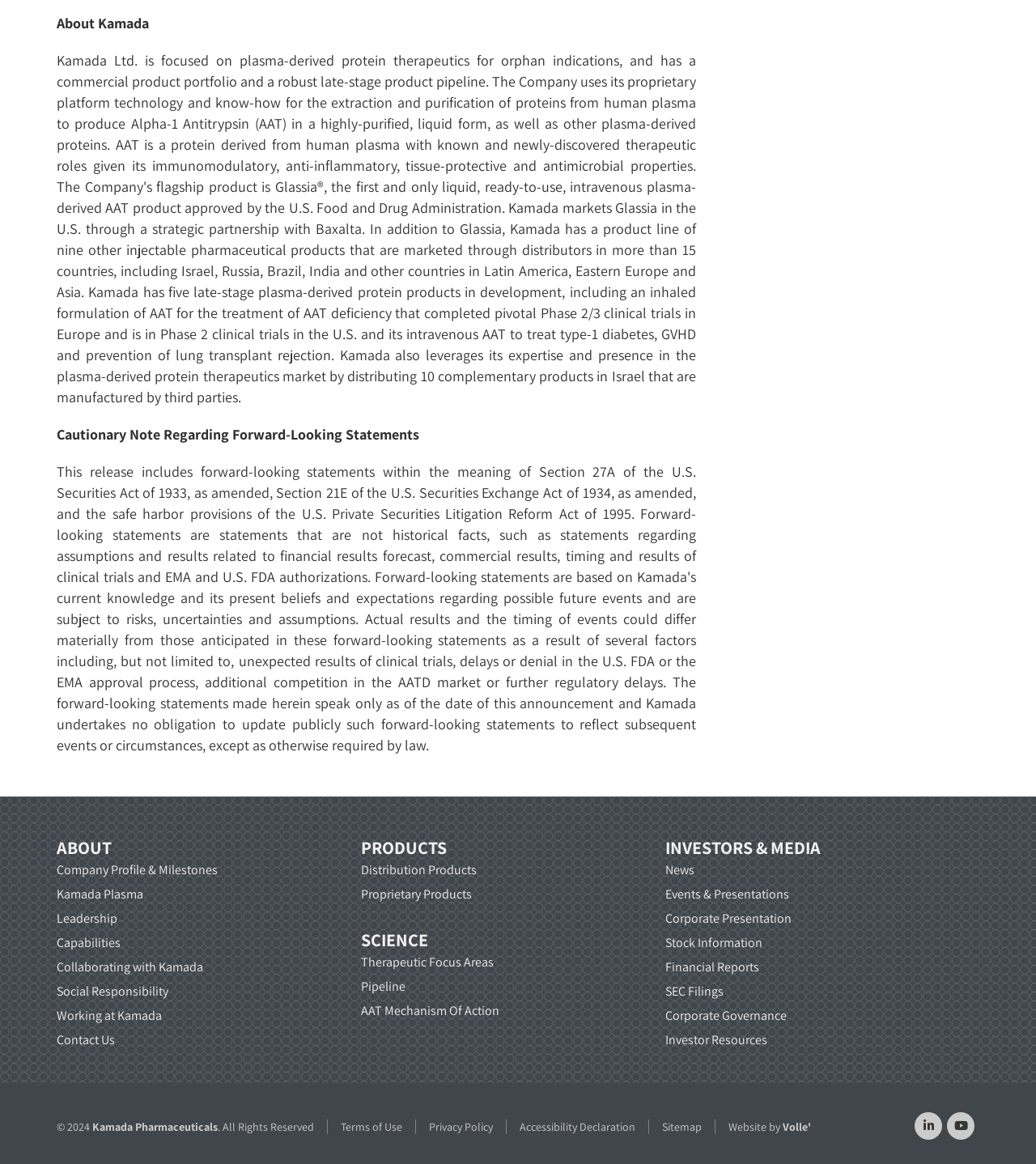Kindly determine the bounding box coordinates for the area that needs to be clicked to execute this instruction: "Go to About page".

[0.055, 0.718, 0.108, 0.738]